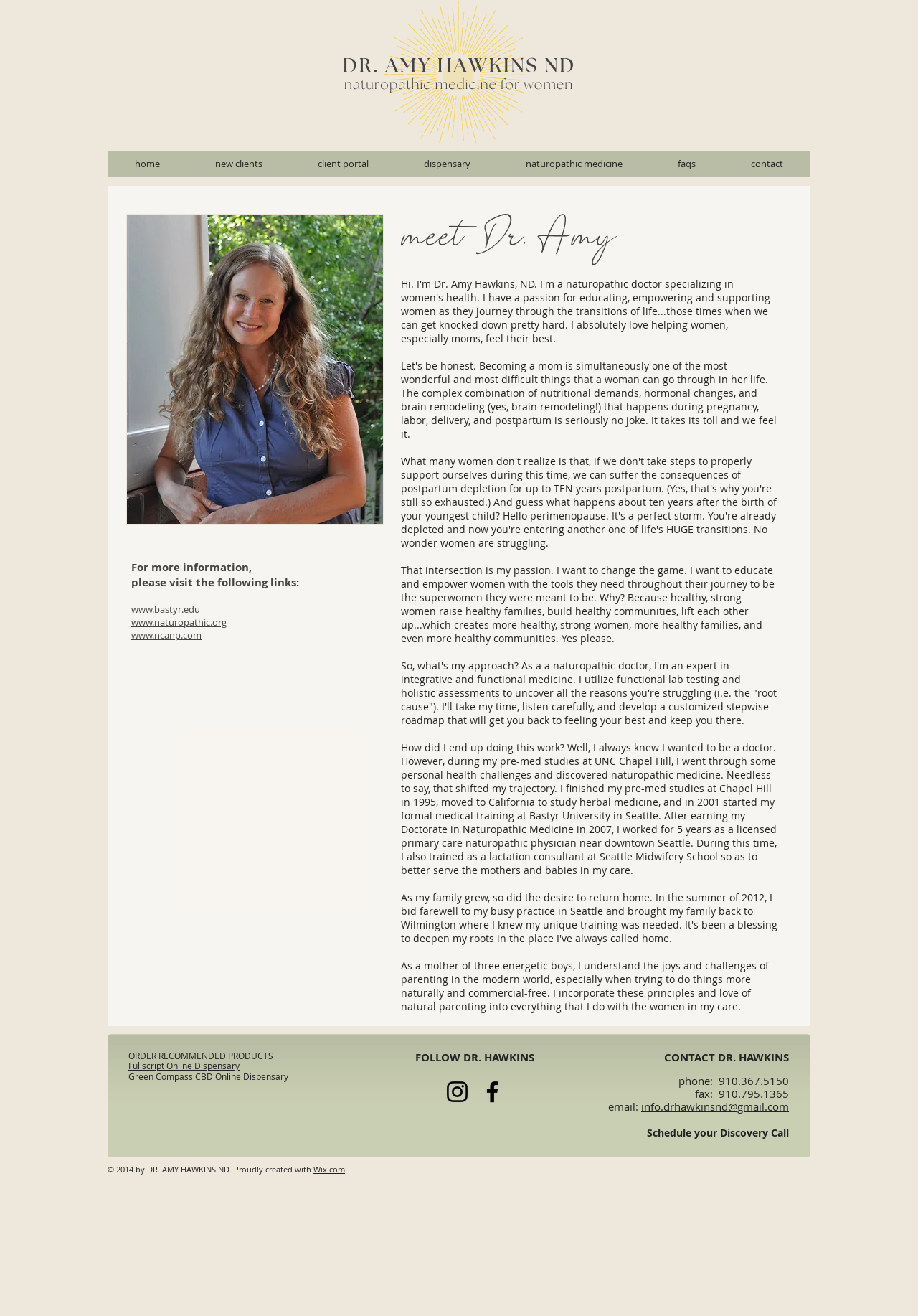What is the name of the doctor mentioned on this webpage?
Please provide a single word or phrase answer based on the image.

Dr. Amy Hawkins